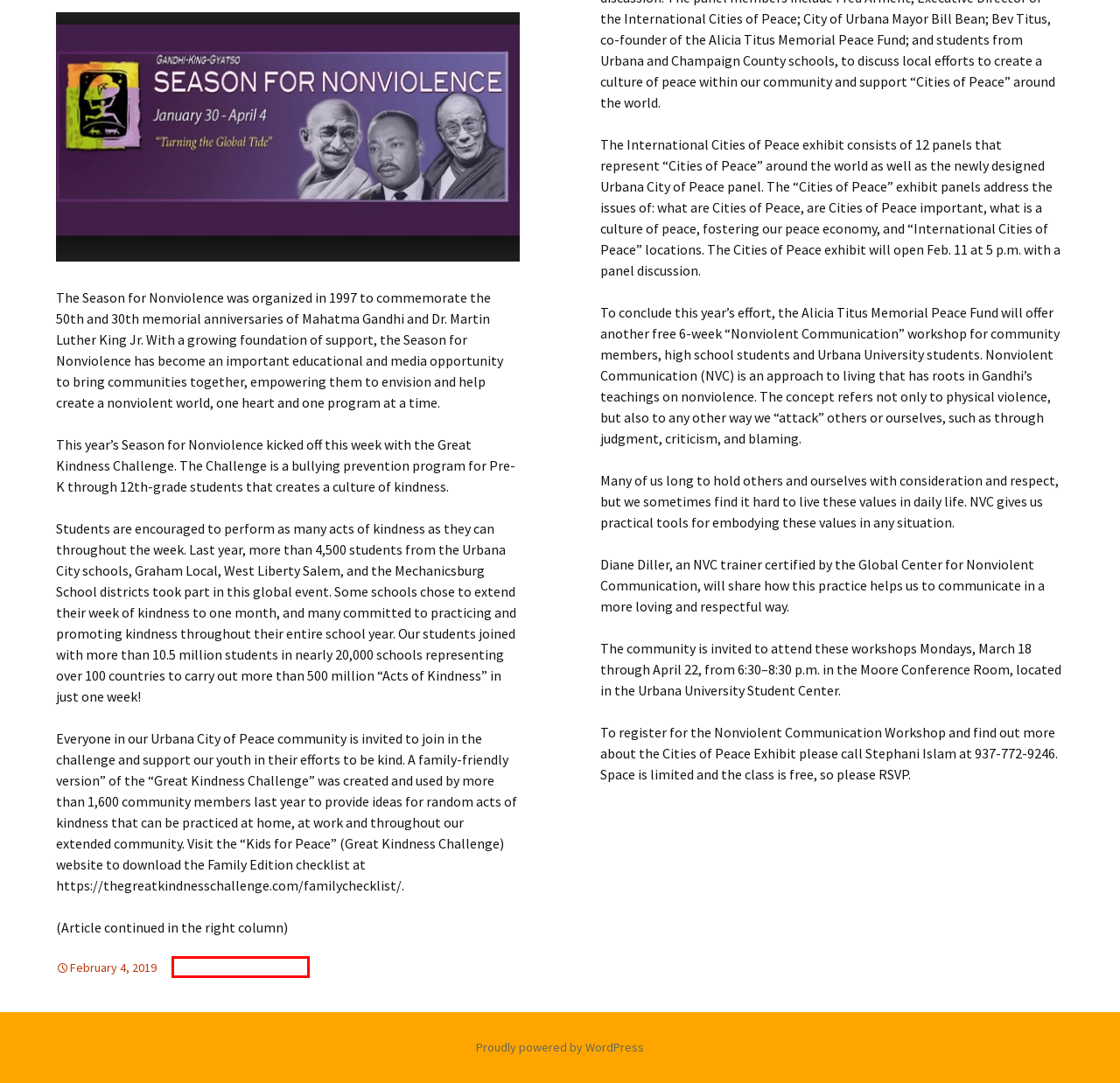Analyze the given webpage screenshot and identify the UI element within the red bounding box. Select the webpage description that best matches what you expect the new webpage to look like after clicking the element. Here are the candidates:
A. EDUCATION FOR PEACE Archives - CPNN
B. Language - CPNN
C. North America Archives - CPNN
D. Global Movement - CPNN
E. Learn - CPNN
F. Submit a Comment - CPNN
G. Read - CPNN
H. United Nations - CPNN

A